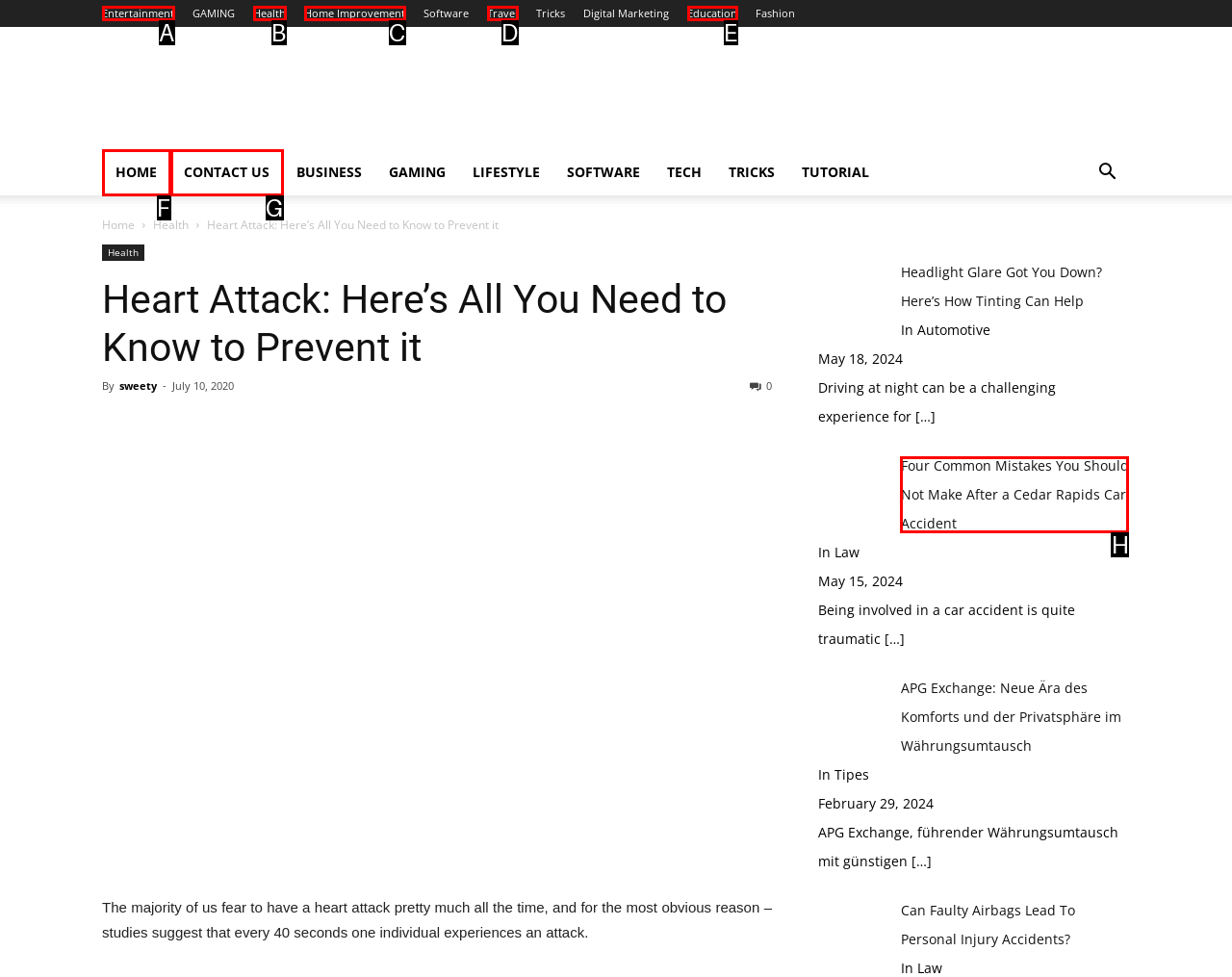From the given choices, identify the element that matches: Home Improvement
Answer with the letter of the selected option.

C